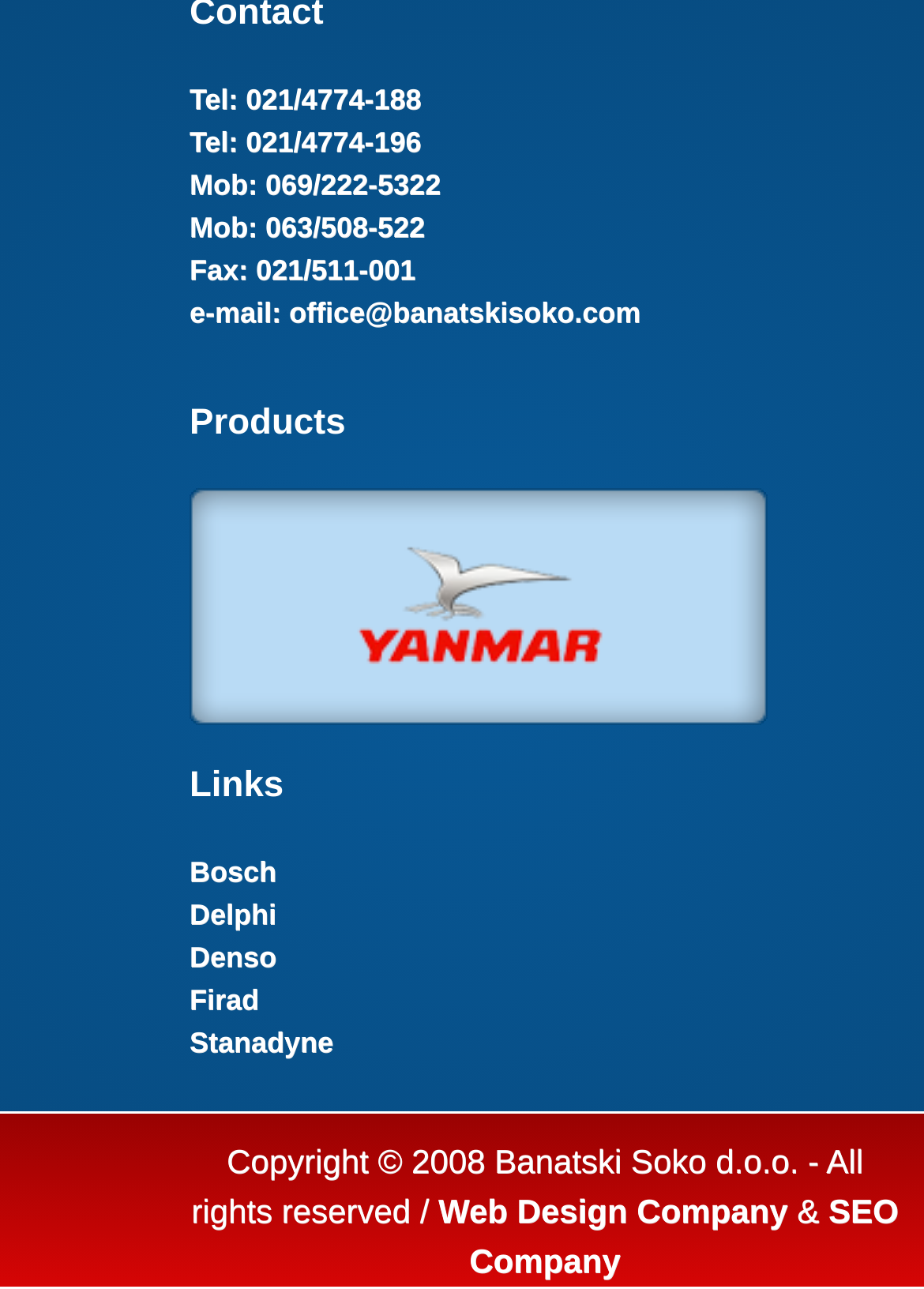Give a one-word or one-phrase response to the question:
What is the phone number for mobile?

069/222-5322